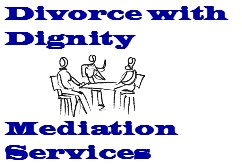Look at the image and give a detailed response to the following question: What is the purpose of the mediation services?

The caption explains that the mediation services aim to provide clients with a dignified approach to resolving disputes, highlighting a supportive framework for those navigating divorce.